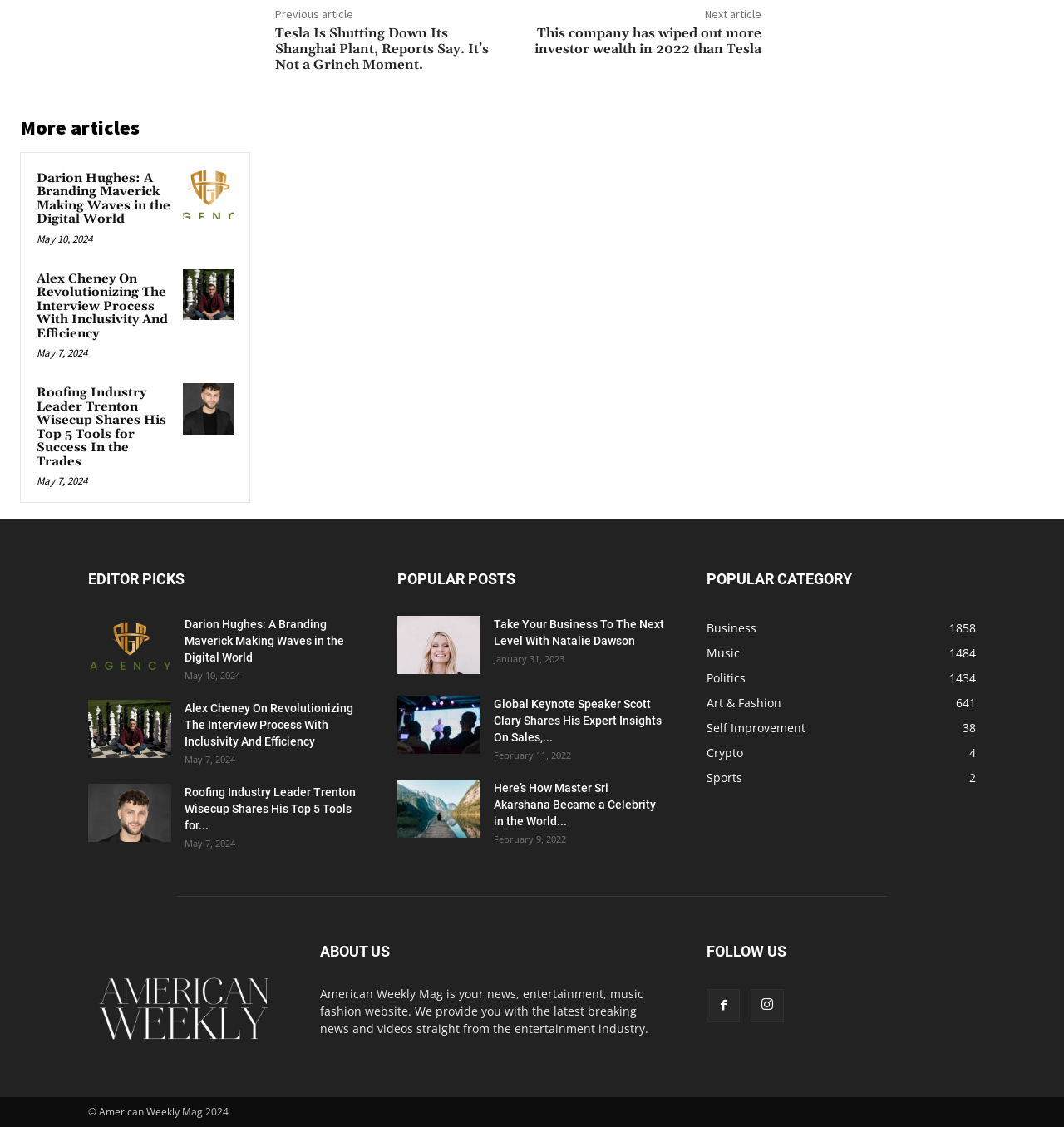Specify the bounding box coordinates of the element's region that should be clicked to achieve the following instruction: "Get directions". The bounding box coordinates consist of four float numbers between 0 and 1, in the format [left, top, right, bottom].

None